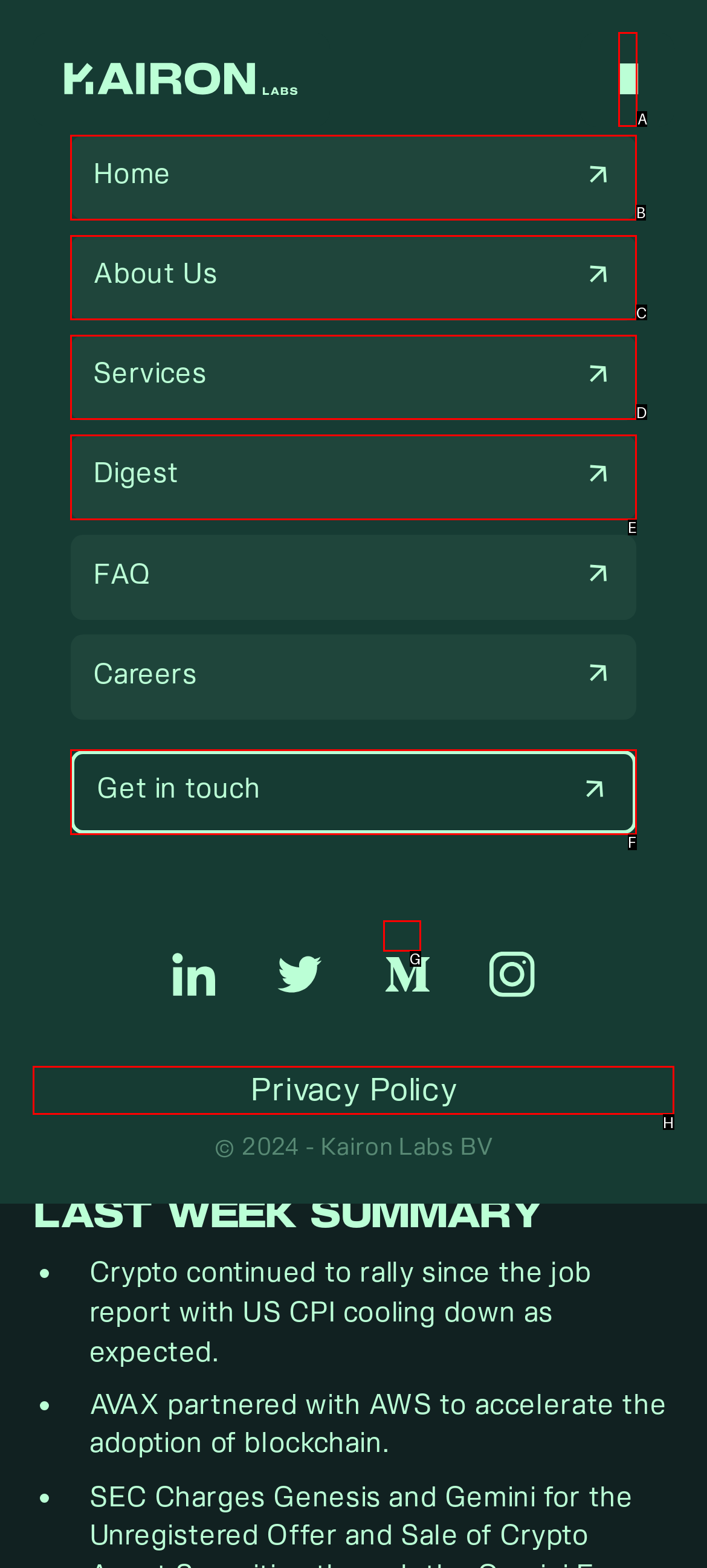Identify the letter of the option that best matches the following description: Get in touch. Respond with the letter directly.

F